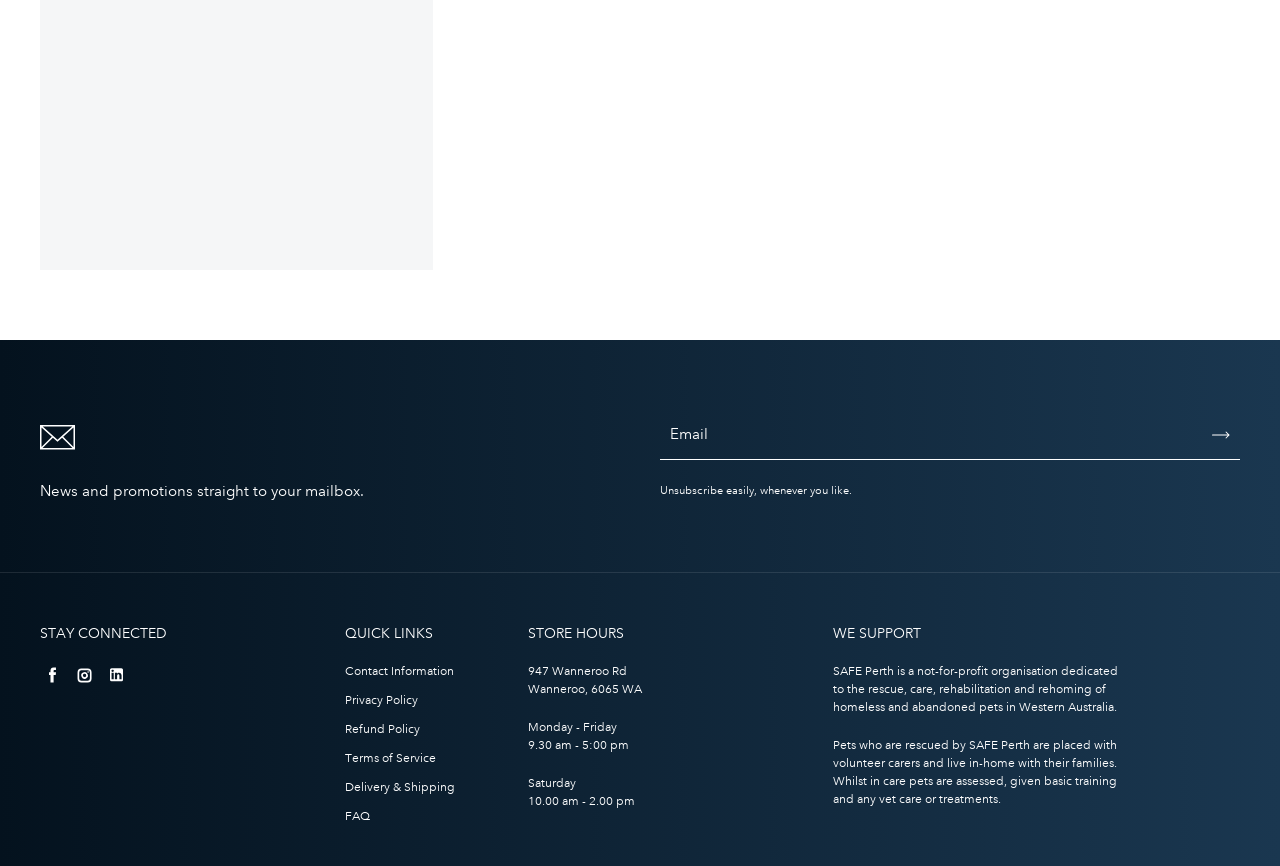Extract the bounding box coordinates for the described element: "Contact Information". The coordinates should be represented as four float numbers between 0 and 1: [left, top, right, bottom].

[0.27, 0.766, 0.355, 0.788]